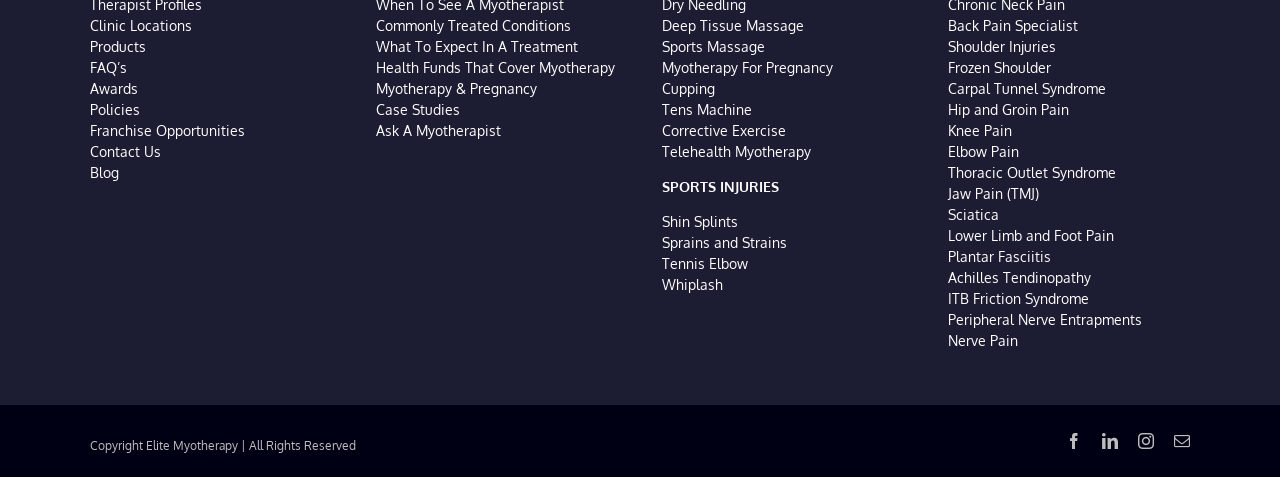Locate the bounding box for the described UI element: "Contact Us". Ensure the coordinates are four float numbers between 0 and 1, formatted as [left, top, right, bottom].

[0.07, 0.299, 0.126, 0.335]